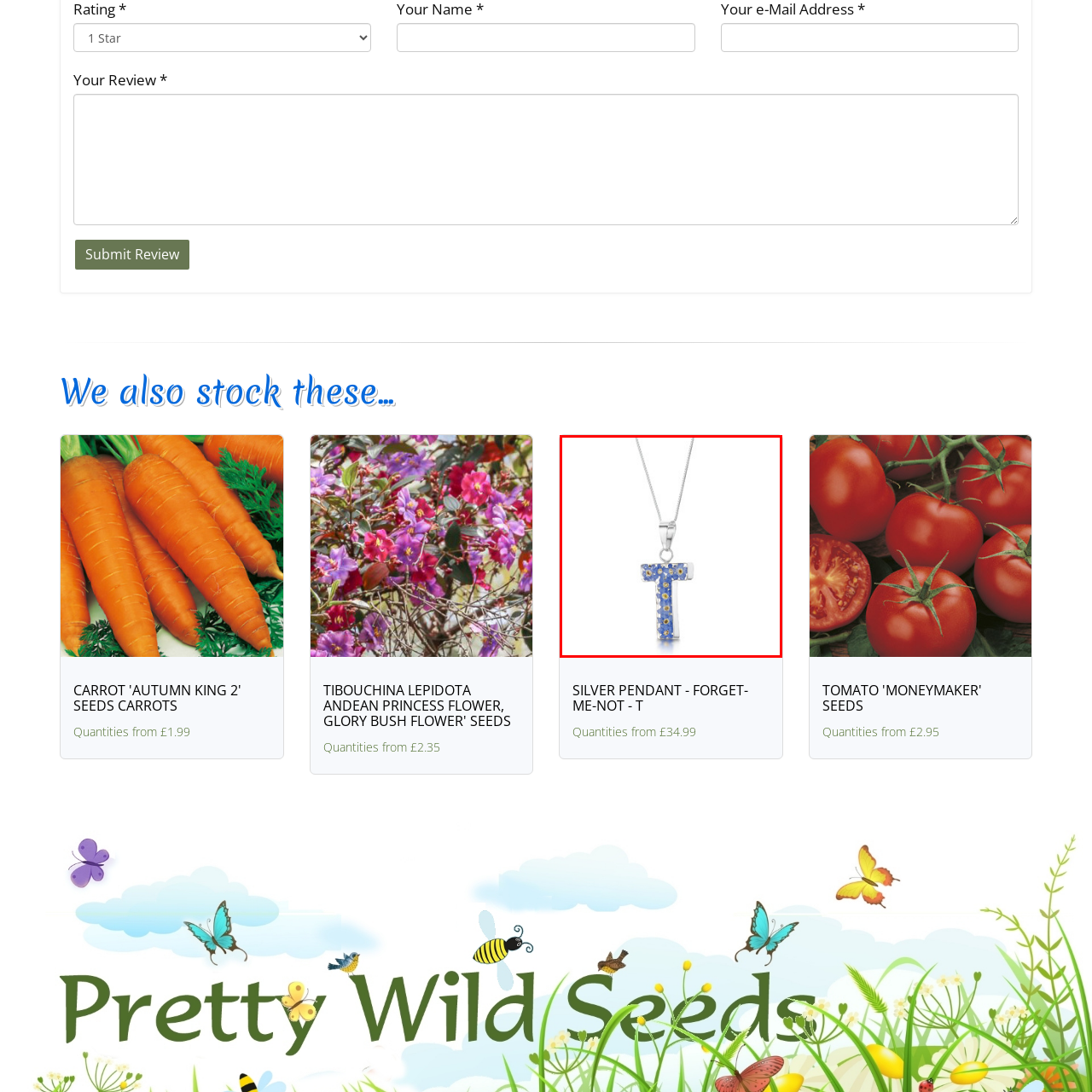Describe extensively the image that is situated inside the red border.

The image showcases a beautiful silver pendant shaped like the letter "T." The pendant features intricate blue enamel detailing interspersed with delicate floral motifs, giving it a charming and personalized touch. Suspended from a fine silver chain, this piece stands out as both elegant and unique, making it a perfect accessory for those who appreciate custom jewelry. The pendant's design emphasizes sophistication while celebrating individuality, ideal for everyday wear or special occasions.